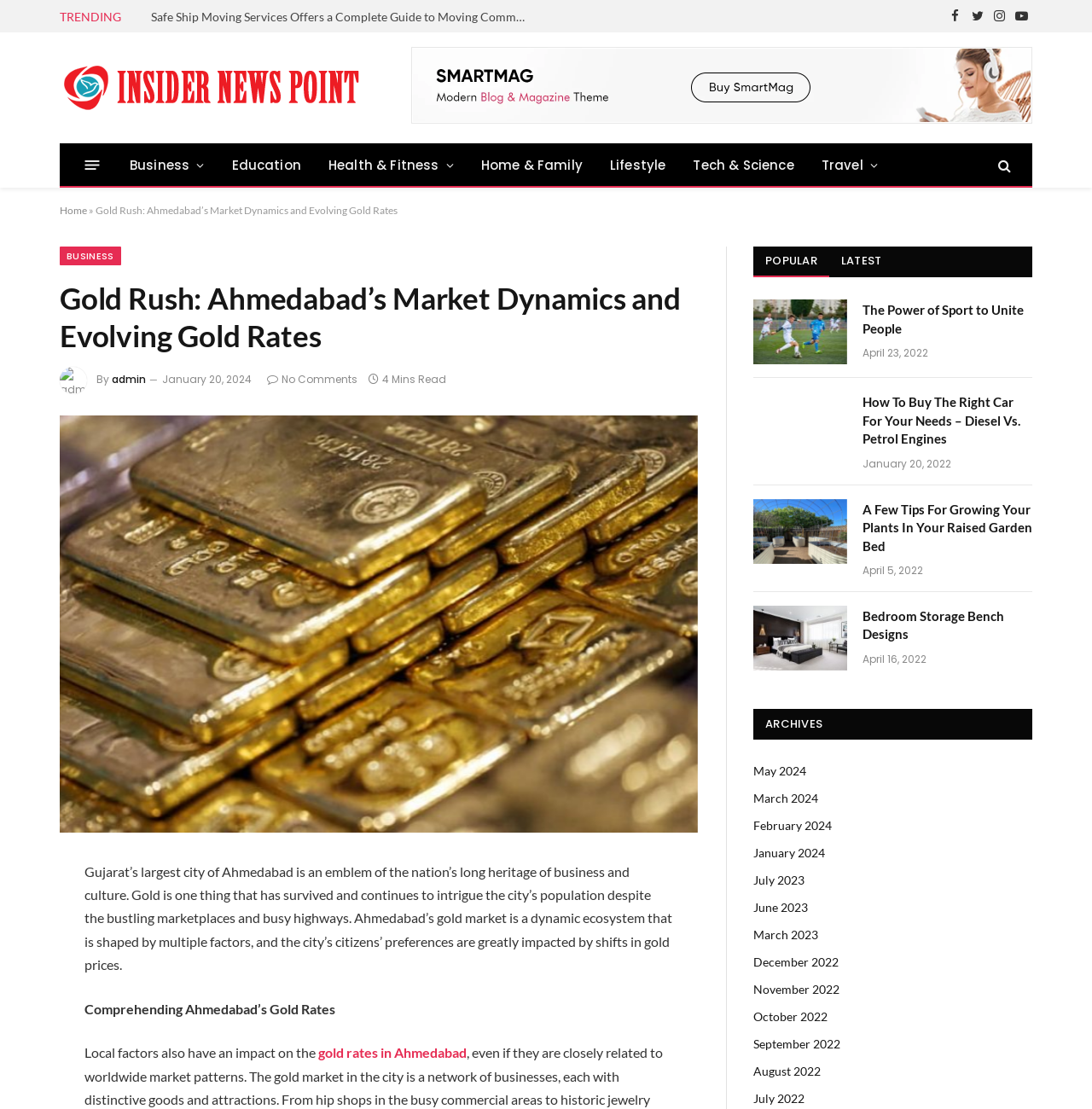Ascertain the bounding box coordinates for the UI element detailed here: "Bedroom Storage Bench Designs". The coordinates should be provided as [left, top, right, bottom] with each value being a float between 0 and 1.

[0.79, 0.548, 0.945, 0.581]